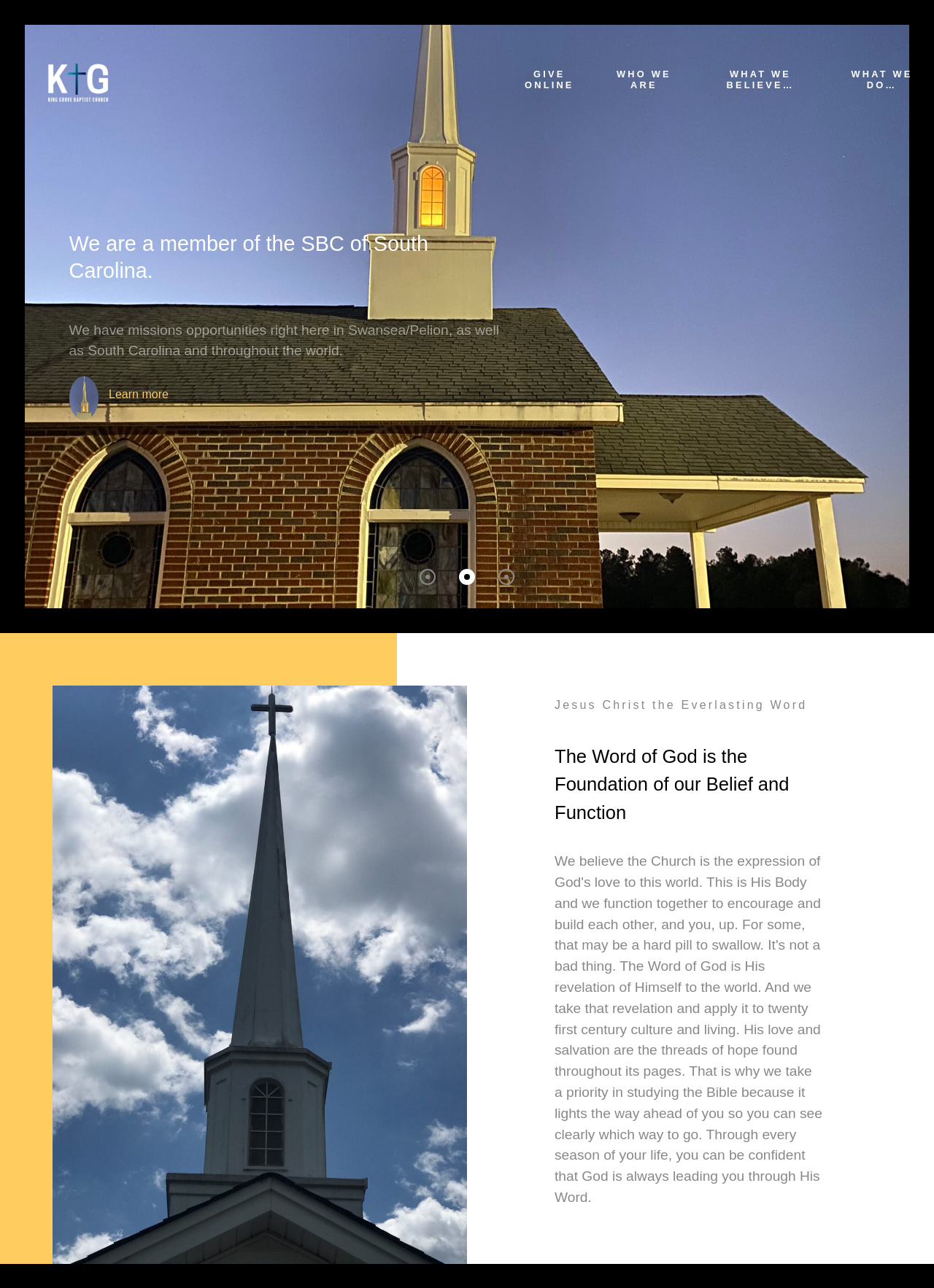How many slides are there?
Using the image, respond with a single word or phrase.

3